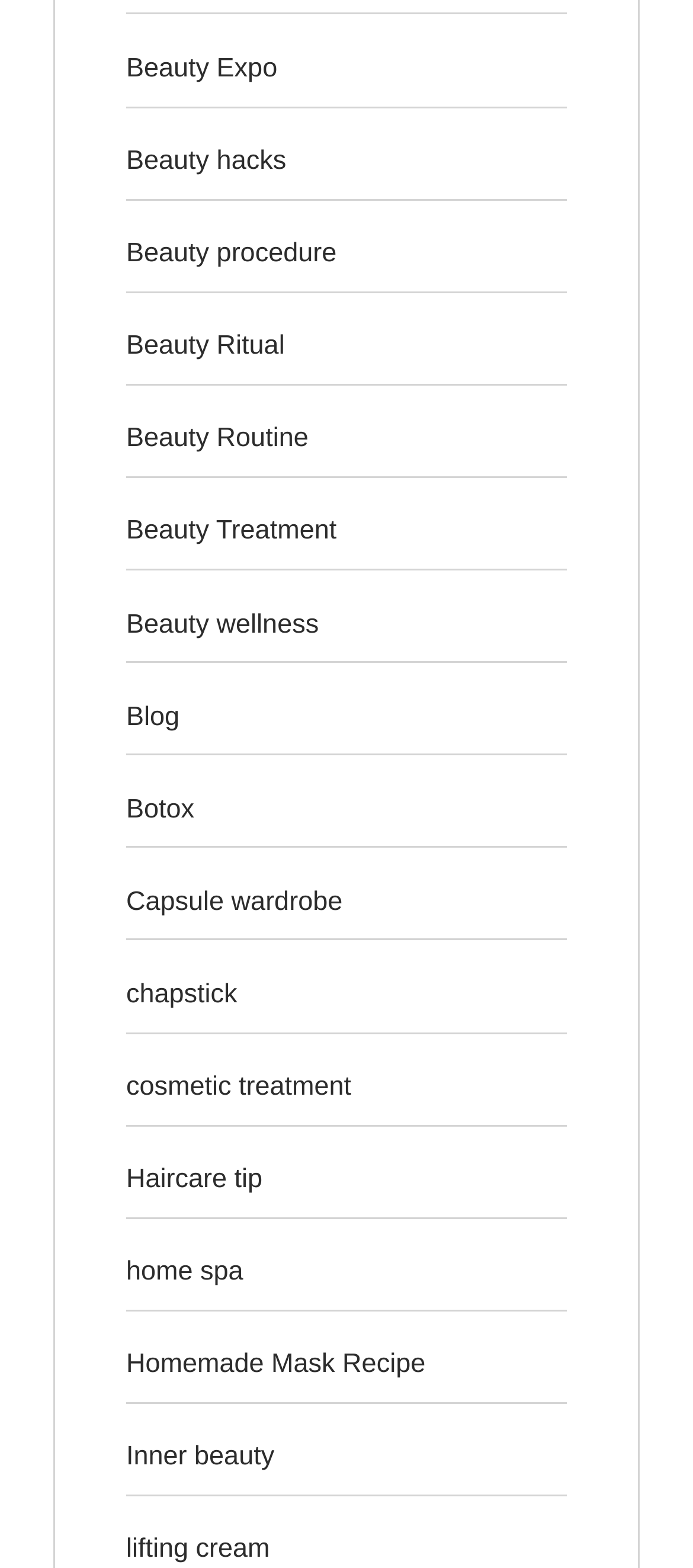Reply to the question with a single word or phrase:
What is the first beauty-related link on the webpage?

Beauty Expo